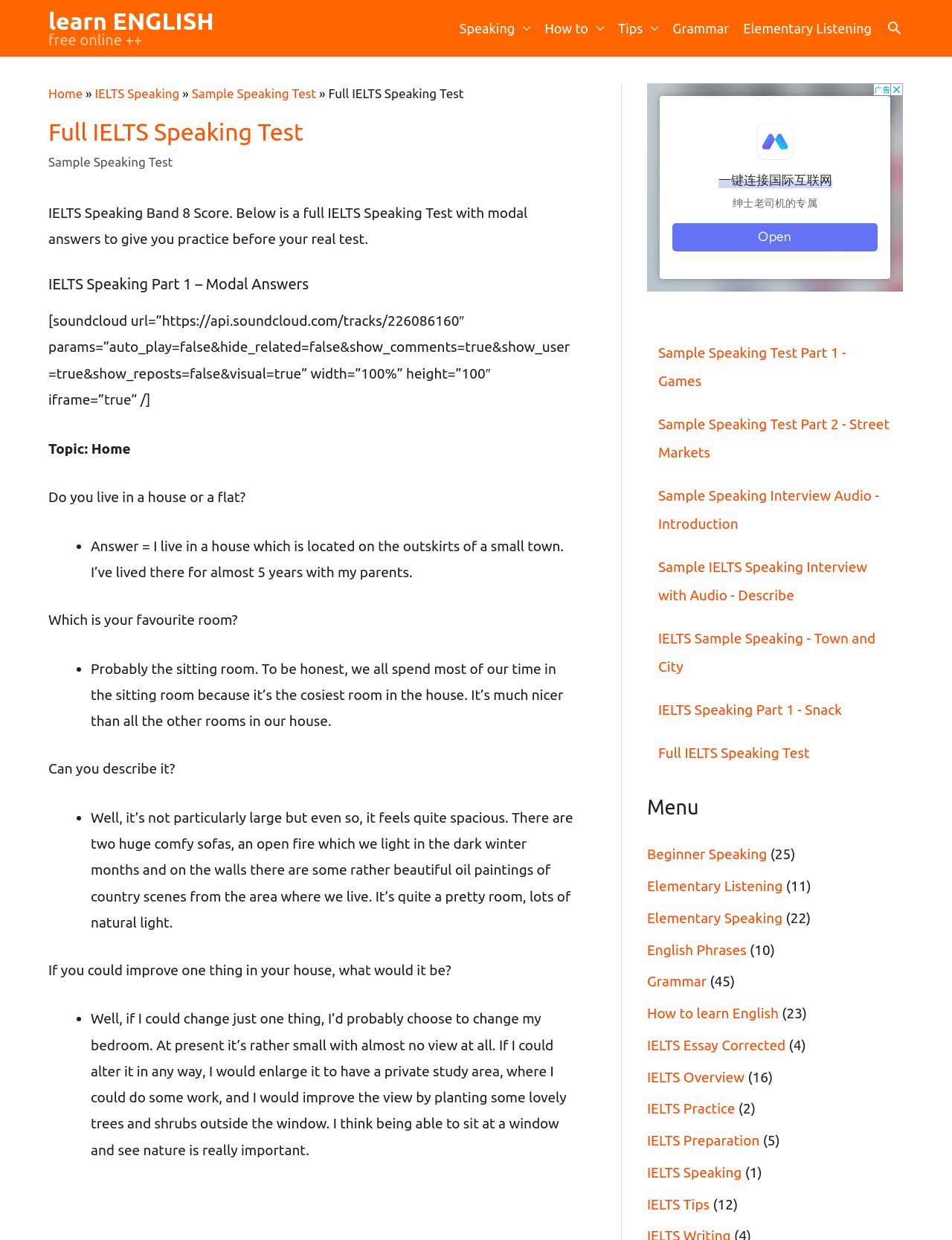Describe the webpage meticulously, covering all significant aspects.

This webpage is about a full IELTS Speaking Test with modal answers to help users practice before their real test. At the top left, there is a link to "learn ENGLISH" and a static text "free online ++". Below them, there is a navigation menu with links to different sections of the website, including "Speaking", "How to", "Tips", "Grammar", and "Elementary Listening". 

On the top right, there is a search icon link. Below it, there are links to "Home", "IELTS Speaking", "Sample Speaking Test", and "Full IELTS Speaking Test". 

The main content of the webpage is divided into sections. The first section is a header with the title "Full IELTS Speaking Test". Below it, there is a link to "Sample Speaking Test" and a static text describing the IELTS Speaking Band 8 Score. 

The next section is "IELTS Speaking Part 1 – Modal Answers", which includes a SoundCloud audio player and several questions with answers, such as "Do you live in a house or a flat?", "Which is your favourite room?", and "Can you describe it?". 

On the right side of the webpage, there are several links to sample speaking tests, including "Sample Speaking Test Part 1 - Games", "Sample Speaking Test Part 2 - Street Markets", and "Full IELTS Speaking Test". 

At the bottom right, there is a menu with links to different categories, including "Beginner Speaking", "Elementary Listening", "Elementary Speaking", "English Phrases", "Grammar", "How to learn English", "IELTS Essay Corrected", "IELTS Overview", "IELTS Practice", "IELTS Preparation", "IELTS Speaking", "IELTS Tips", each with a number in parentheses indicating the number of items in that category.